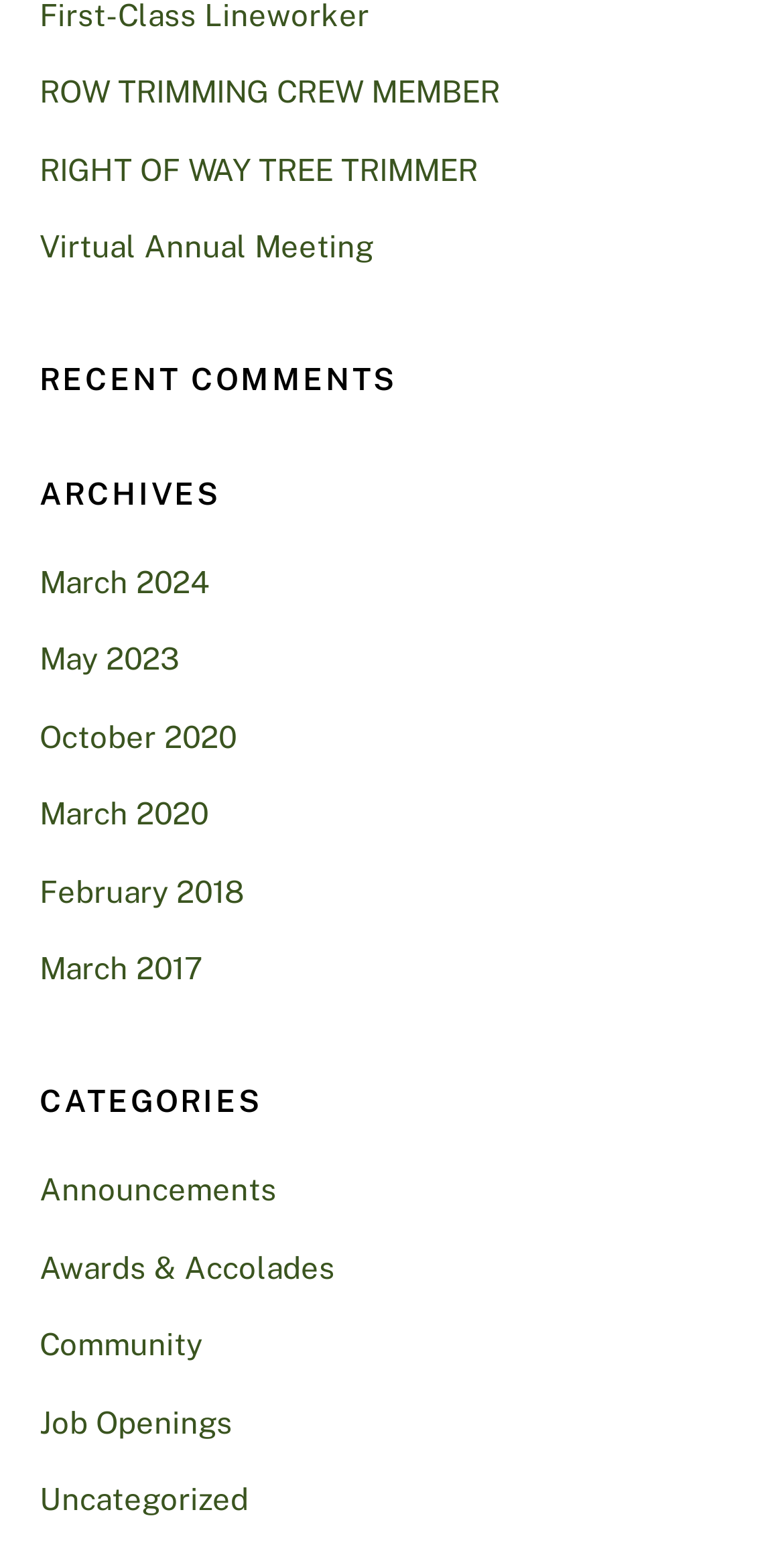Can you find the bounding box coordinates of the area I should click to execute the following instruction: "Check job openings"?

[0.05, 0.899, 0.296, 0.921]